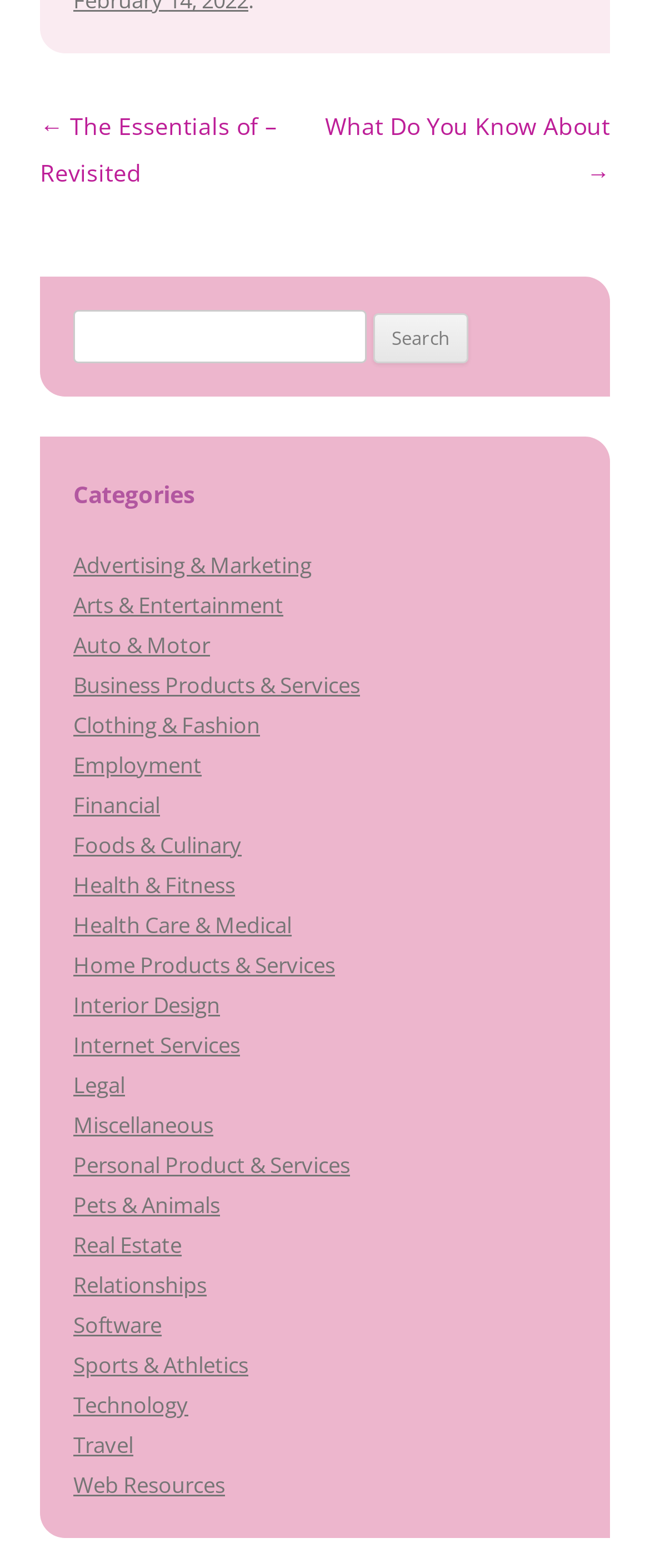Please determine the bounding box coordinates for the element that should be clicked to follow these instructions: "Go to the previous post".

[0.062, 0.07, 0.426, 0.12]